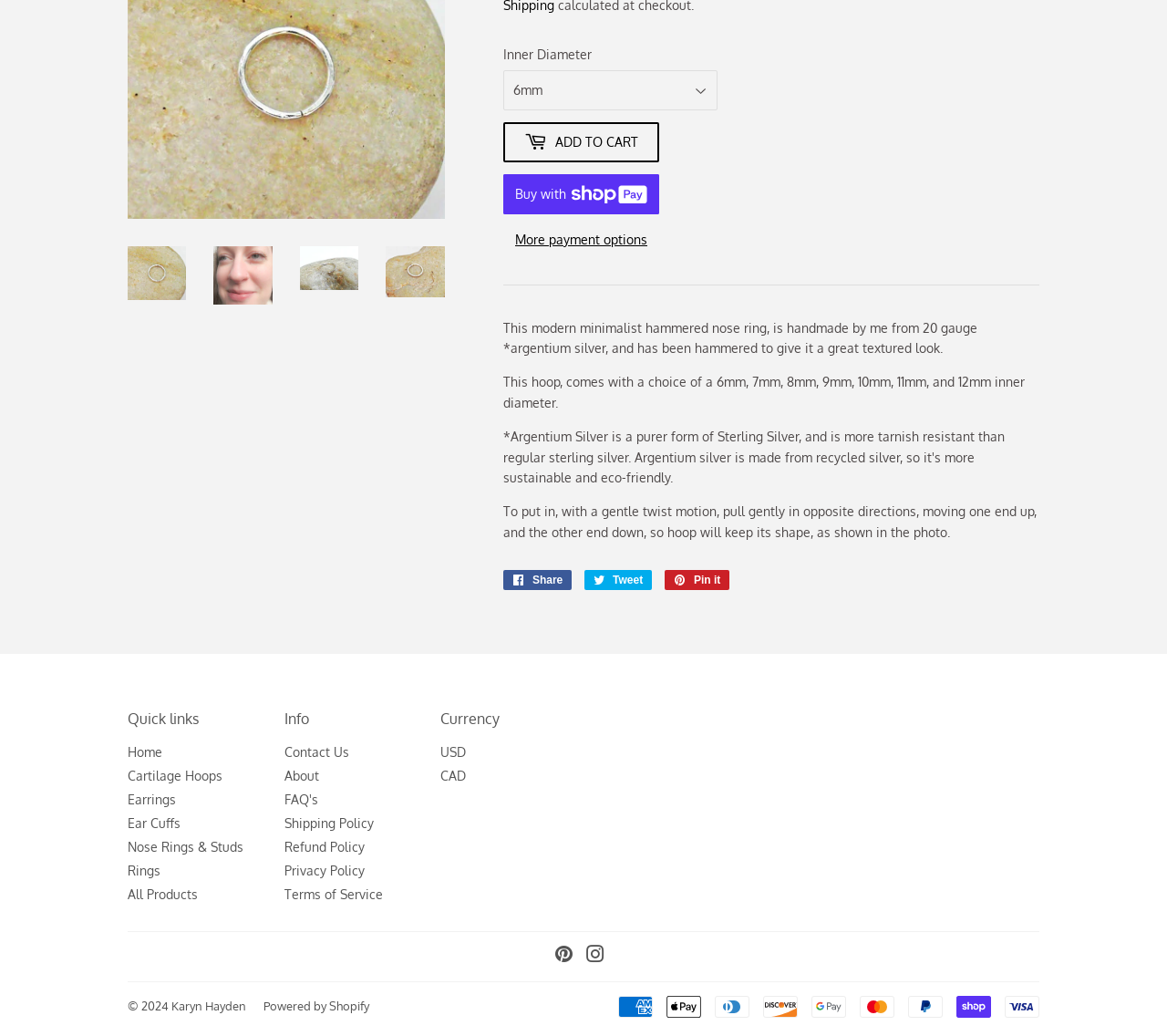Locate the bounding box of the UI element based on this description: "About". Provide four float numbers between 0 and 1 as [left, top, right, bottom].

[0.243, 0.741, 0.273, 0.756]